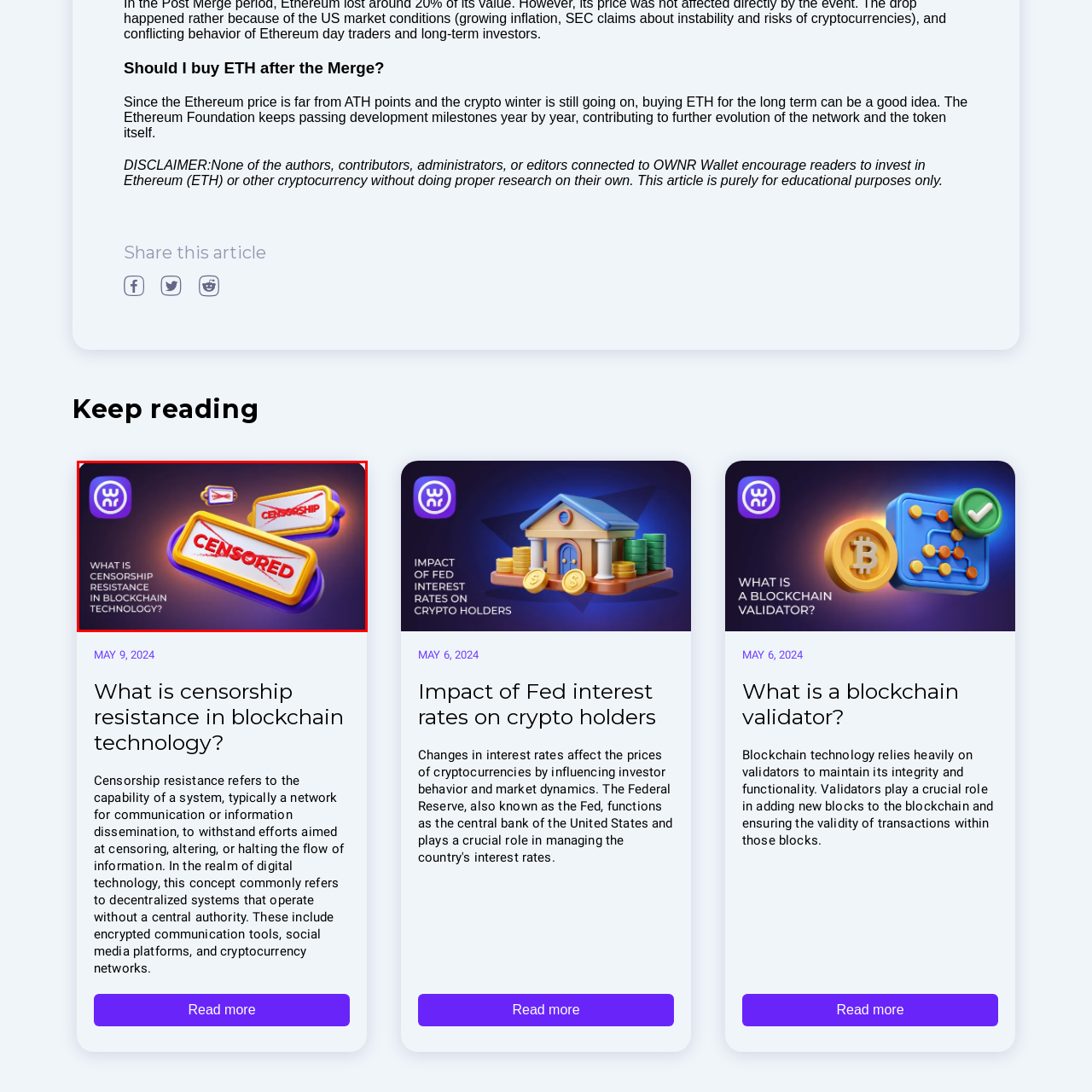What is the purpose of the question accompanying the imagery?
Analyze the image encased by the red bounding box and elaborate on your answer to the question.

The question 'What is censorship resistance in blockchain technology?' accompanying the imagery underscores the importance and relevance of the topic in discussions about the integrity and freedom of information within digital systems.